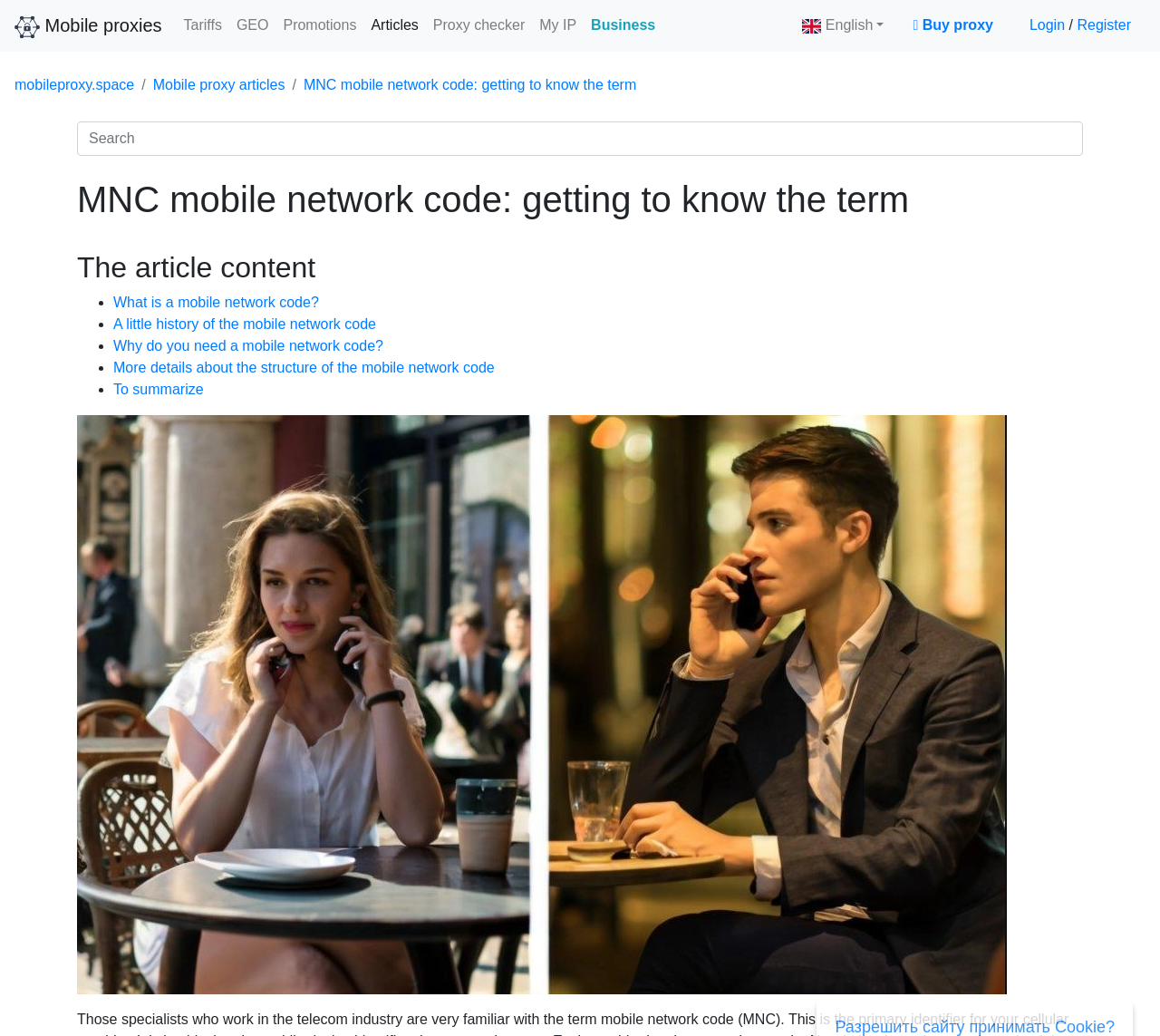What is the purpose of the searchbox?
Examine the image and give a concise answer in one word or a short phrase.

To search the website